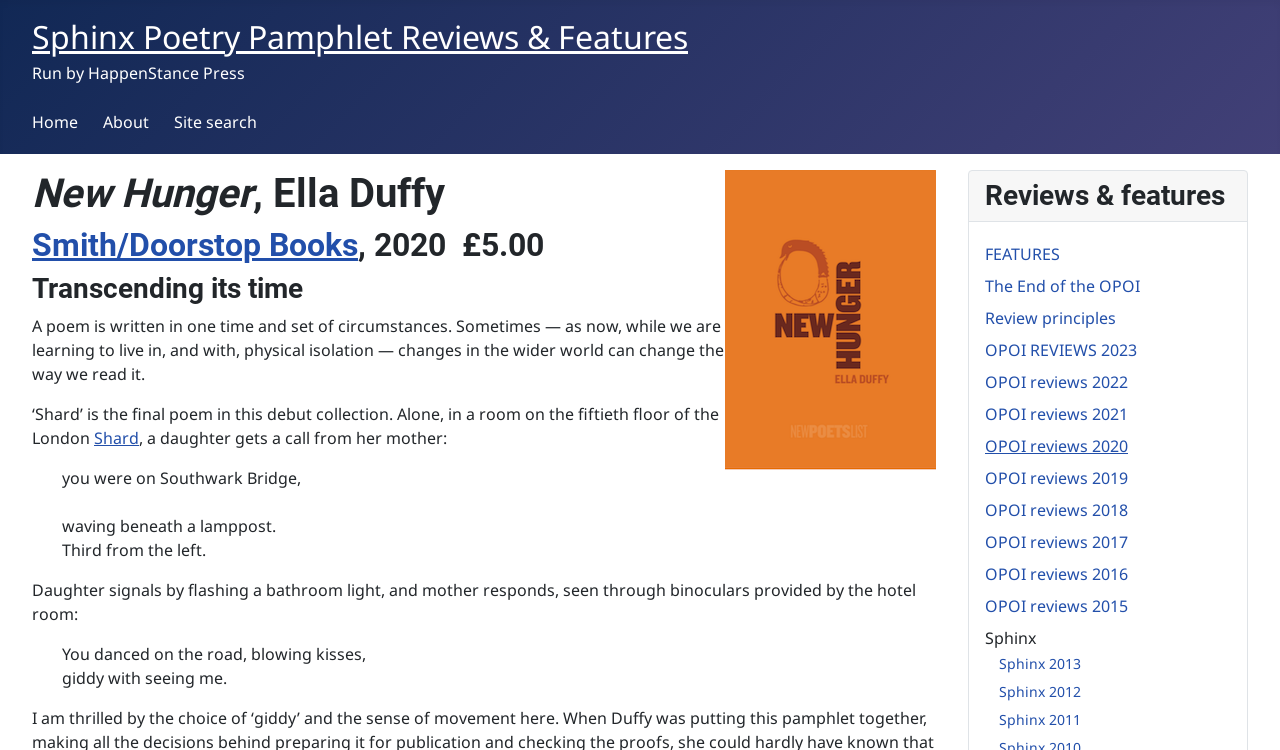Please identify the coordinates of the bounding box that should be clicked to fulfill this instruction: "Visit Smith/Doorstop Books".

[0.025, 0.301, 0.28, 0.352]